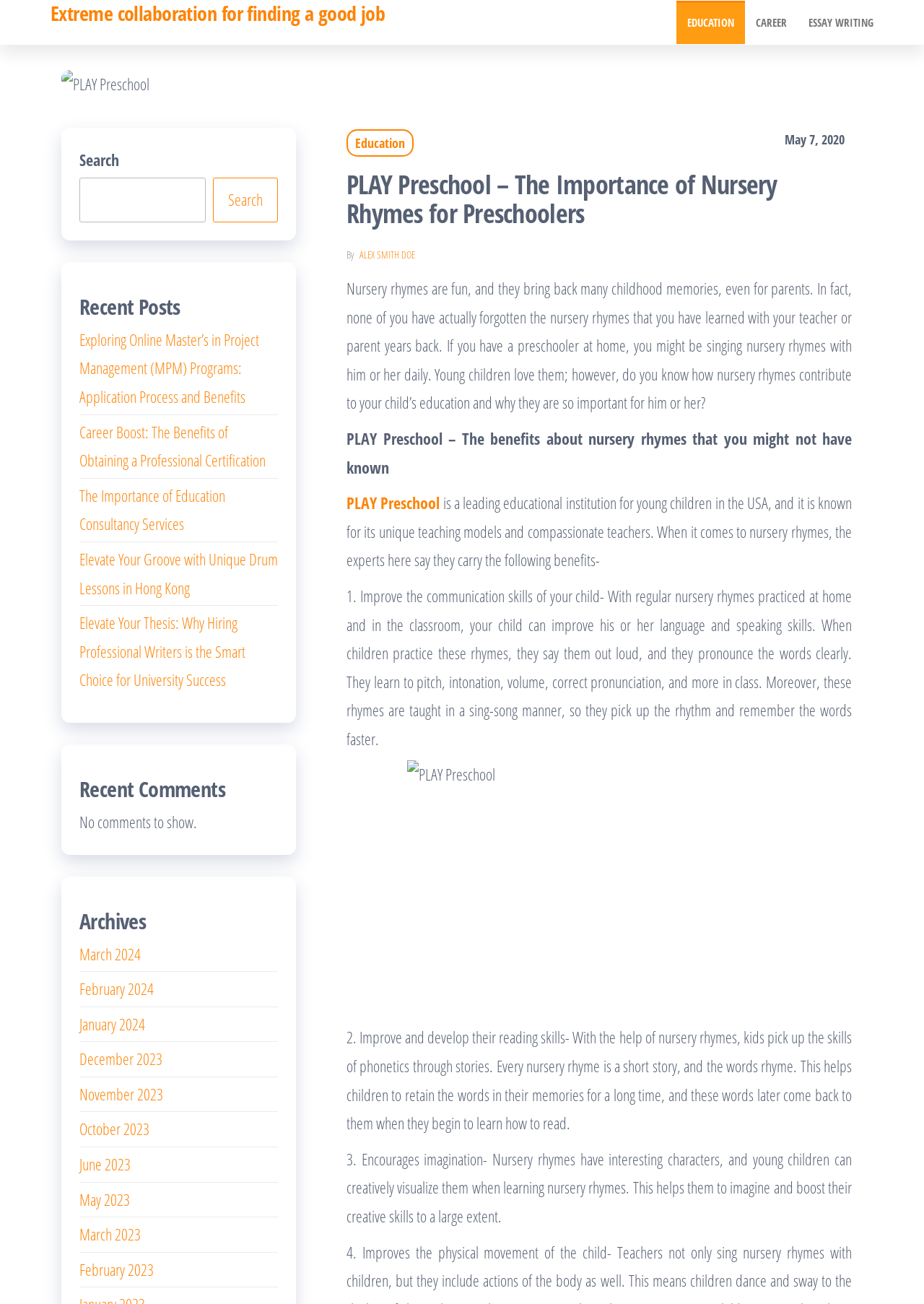Can you give a comprehensive explanation to the question given the content of the image?
What is the name of the educational institution mentioned?

The name of the educational institution mentioned is PLAY Preschool, which is a leading educational institution for young children in the USA, known for its unique teaching models and compassionate teachers.